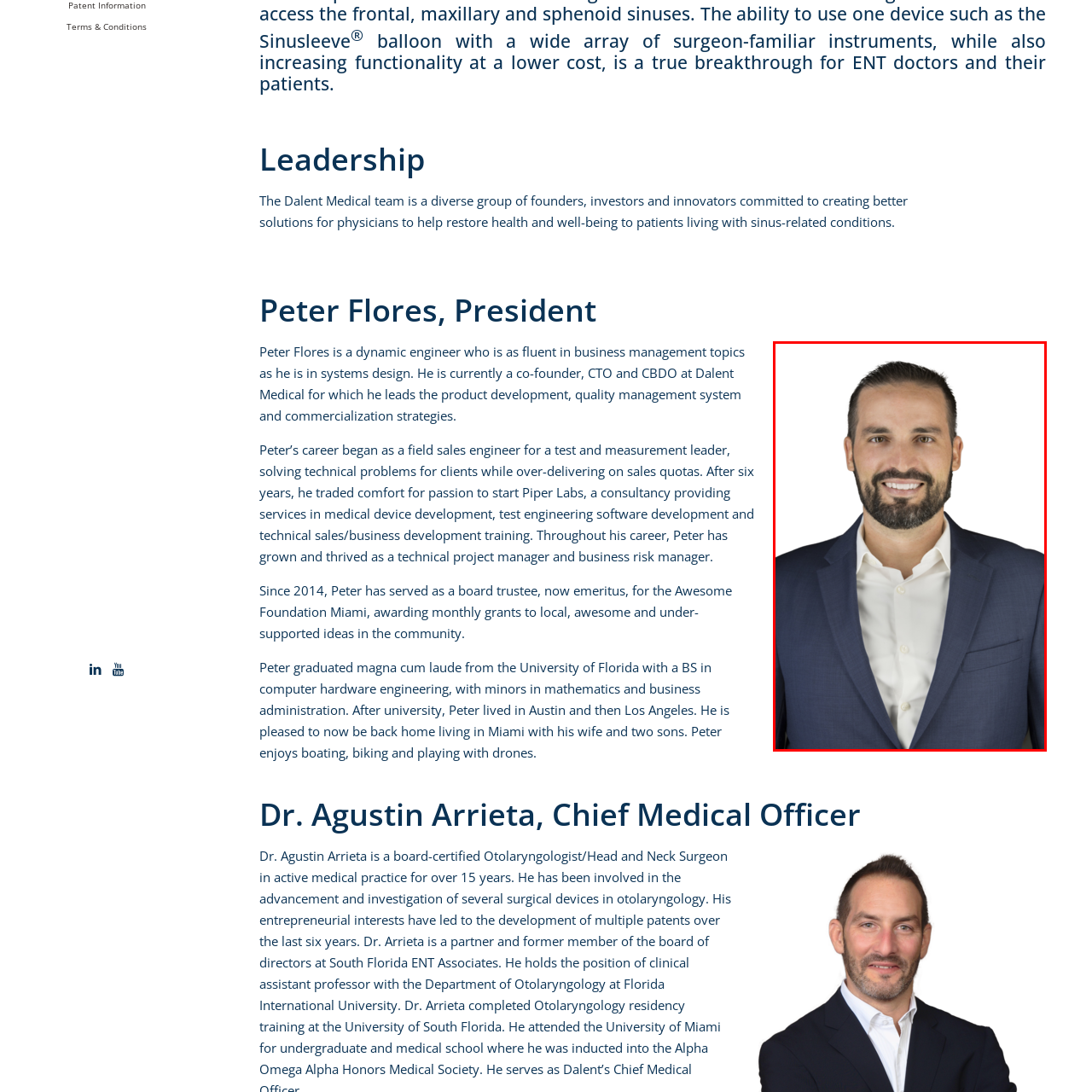Check the image inside the red boundary and briefly answer: What is the style of Peter Flores' hair?

Short